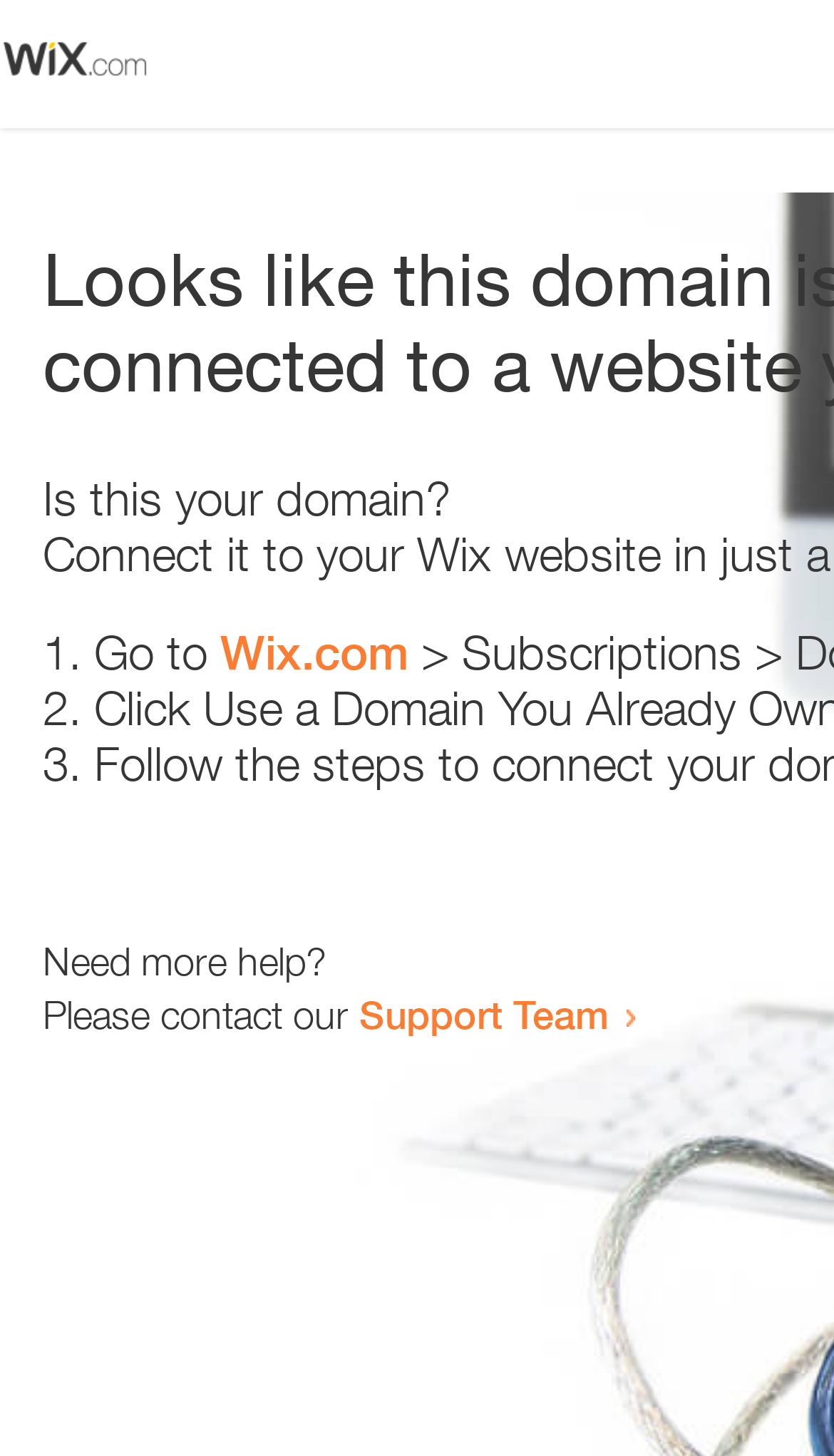Answer the following inquiry with a single word or phrase:
What is the support team contact method?

Contact link